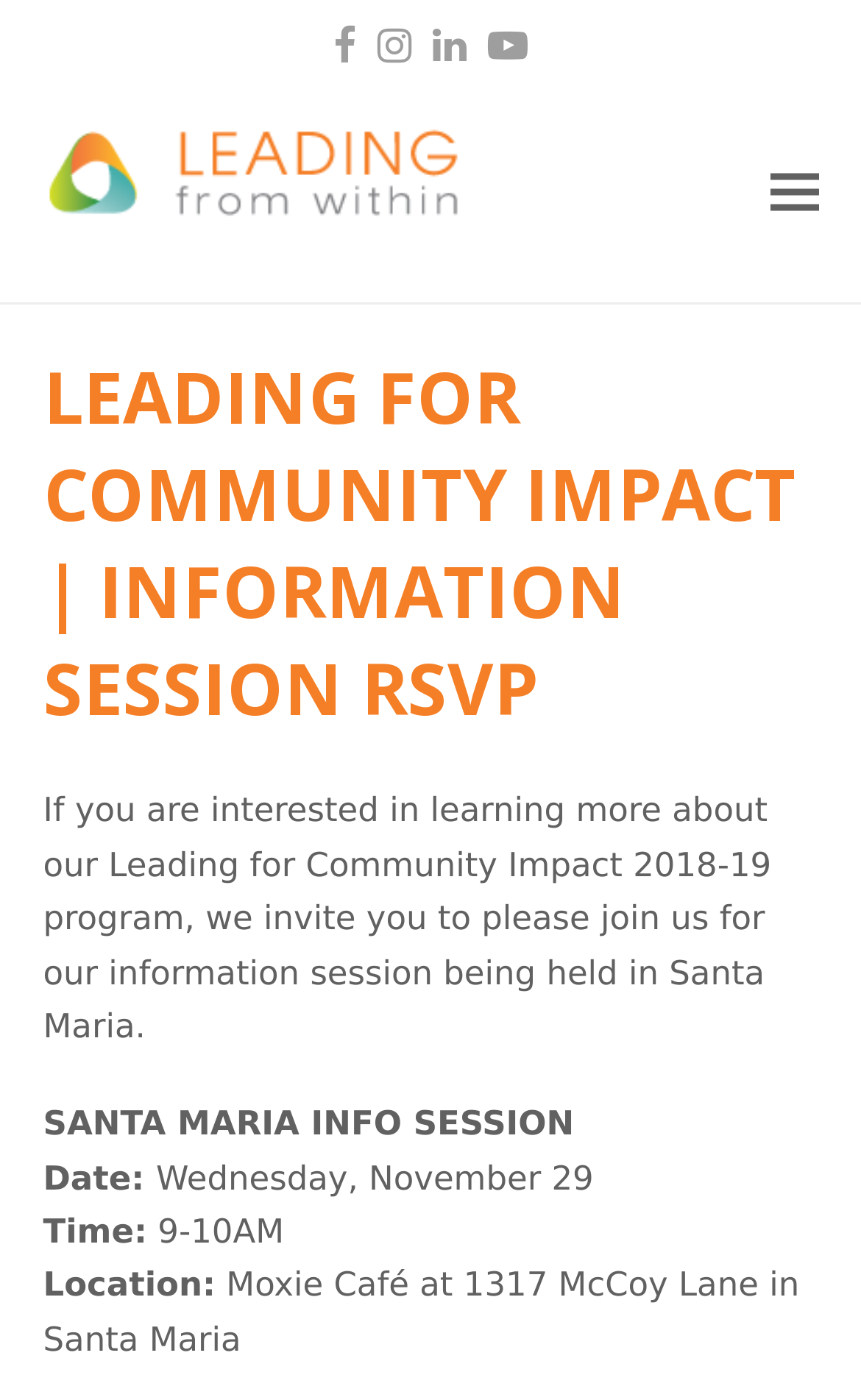Please find and generate the text of the main heading on the webpage.

LEADING FOR COMMUNITY IMPACT | INFORMATION SESSION RSVP